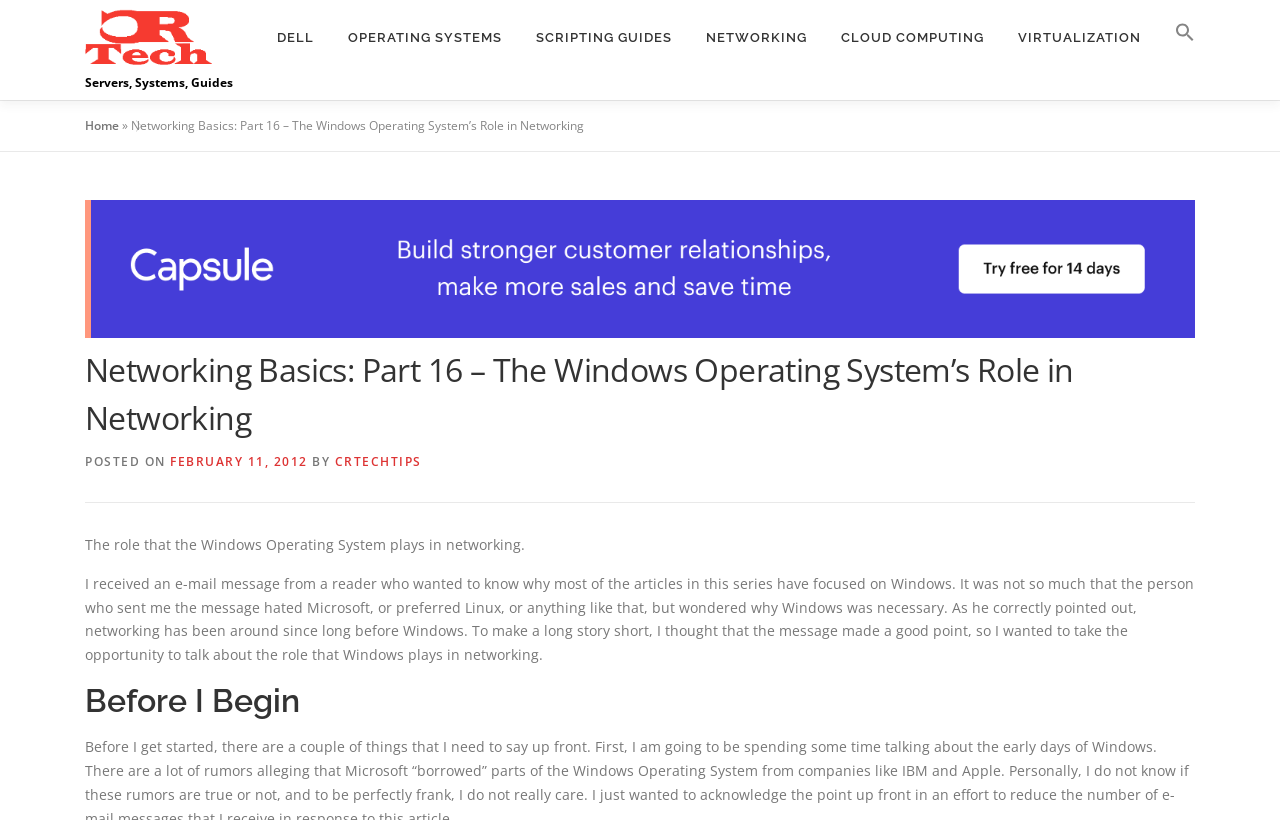Determine the bounding box coordinates of the UI element described below. Use the format (top-left x, top-left y, bottom-right x, bottom-right y) with floating point numbers between 0 and 1: Dell PowerEdge RAID Controller (PERC)

[0.204, 0.144, 0.499, 0.196]